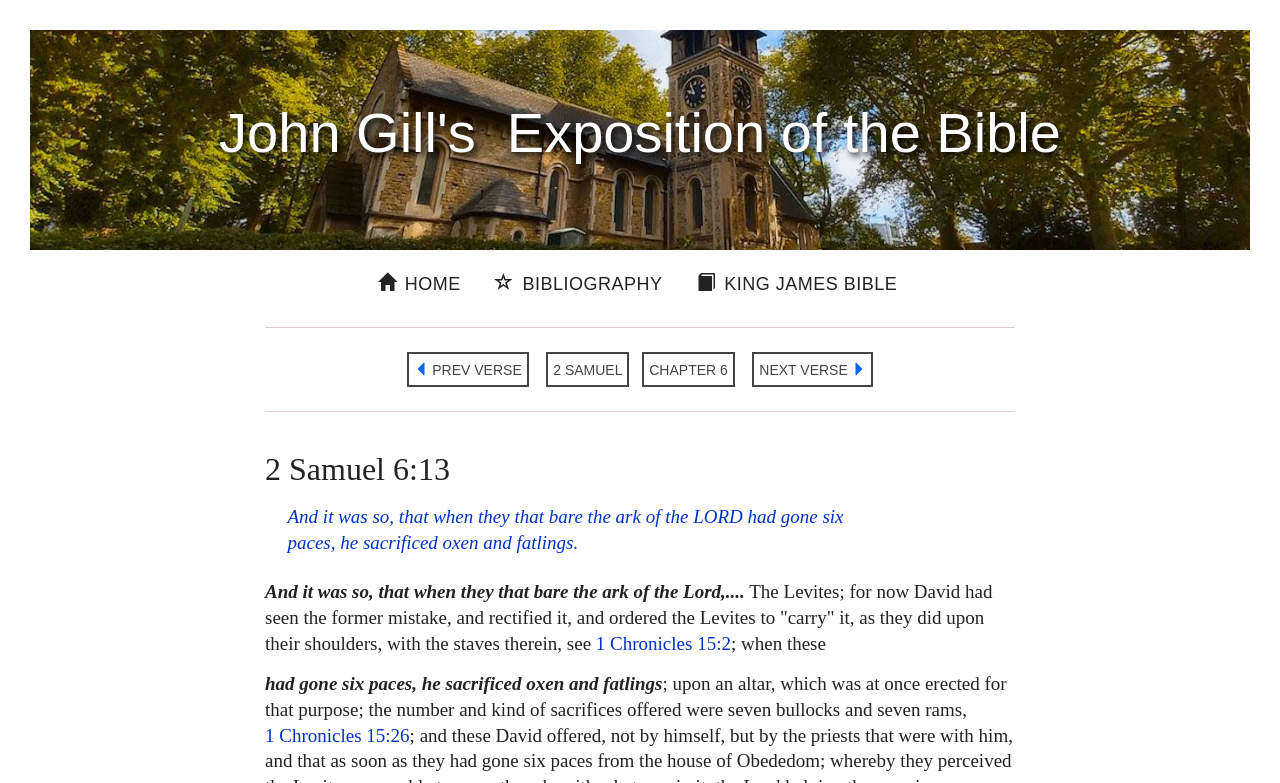Please provide the bounding box coordinate of the region that matches the element description: alt="South Mini Mart & Pizza". Coordinates should be in the format (top-left x, top-left y, bottom-right x, bottom-right y) and all values should be between 0 and 1.

None